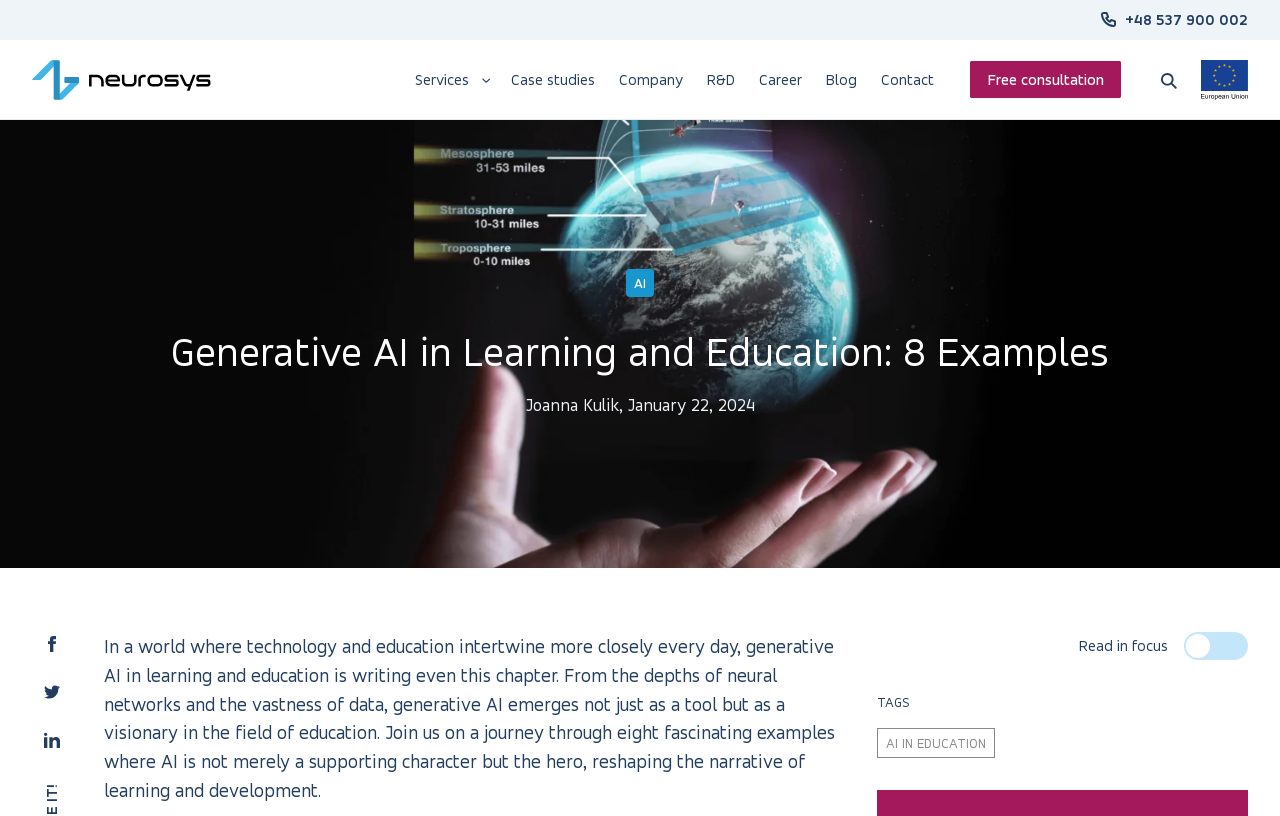How many social media sharing buttons are there?
From the image, respond with a single word or phrase.

3